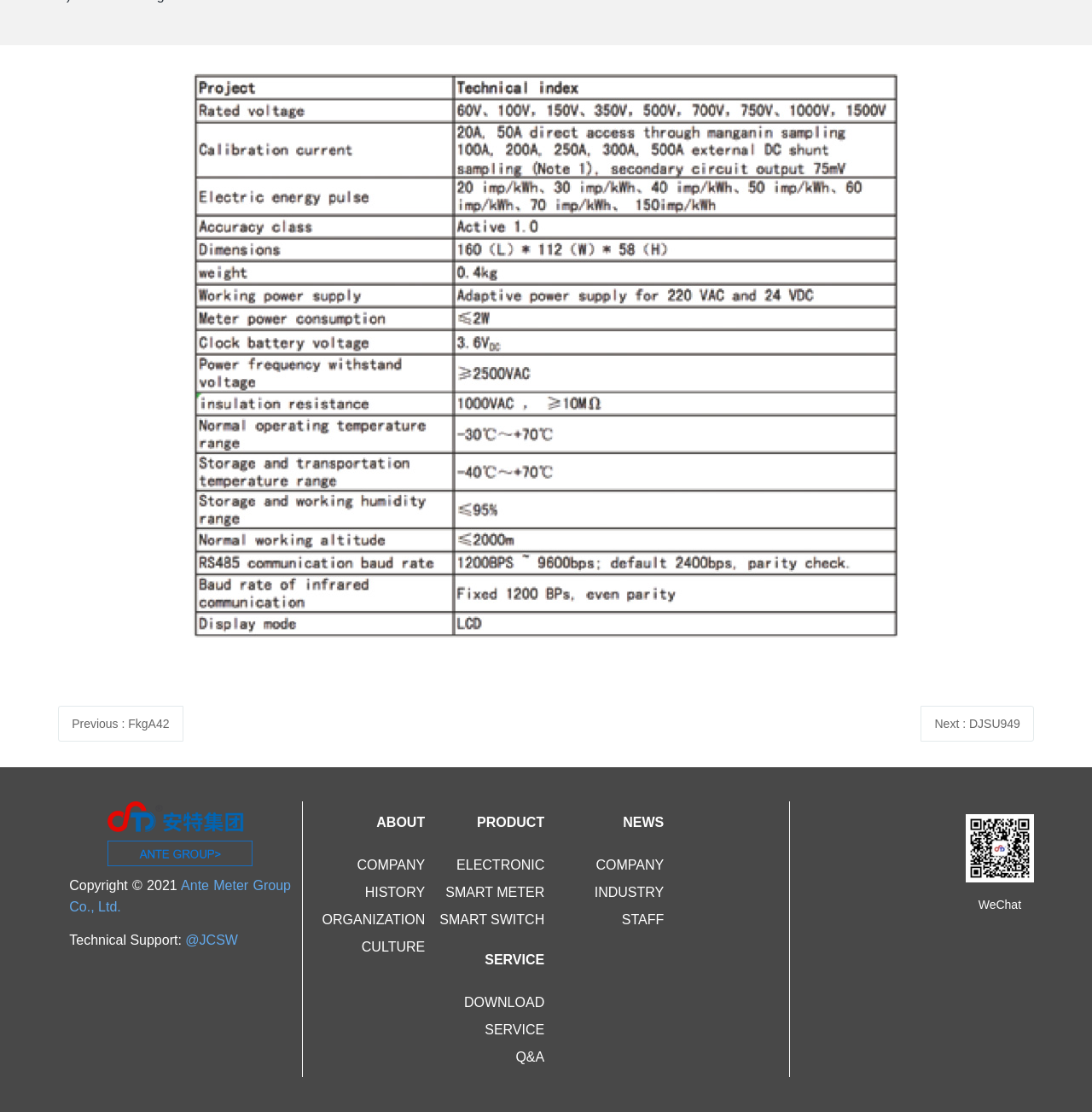Please identify the bounding box coordinates of the area that needs to be clicked to follow this instruction: "visit Ante Meter Group Co., Ltd. website".

[0.099, 0.72, 0.231, 0.779]